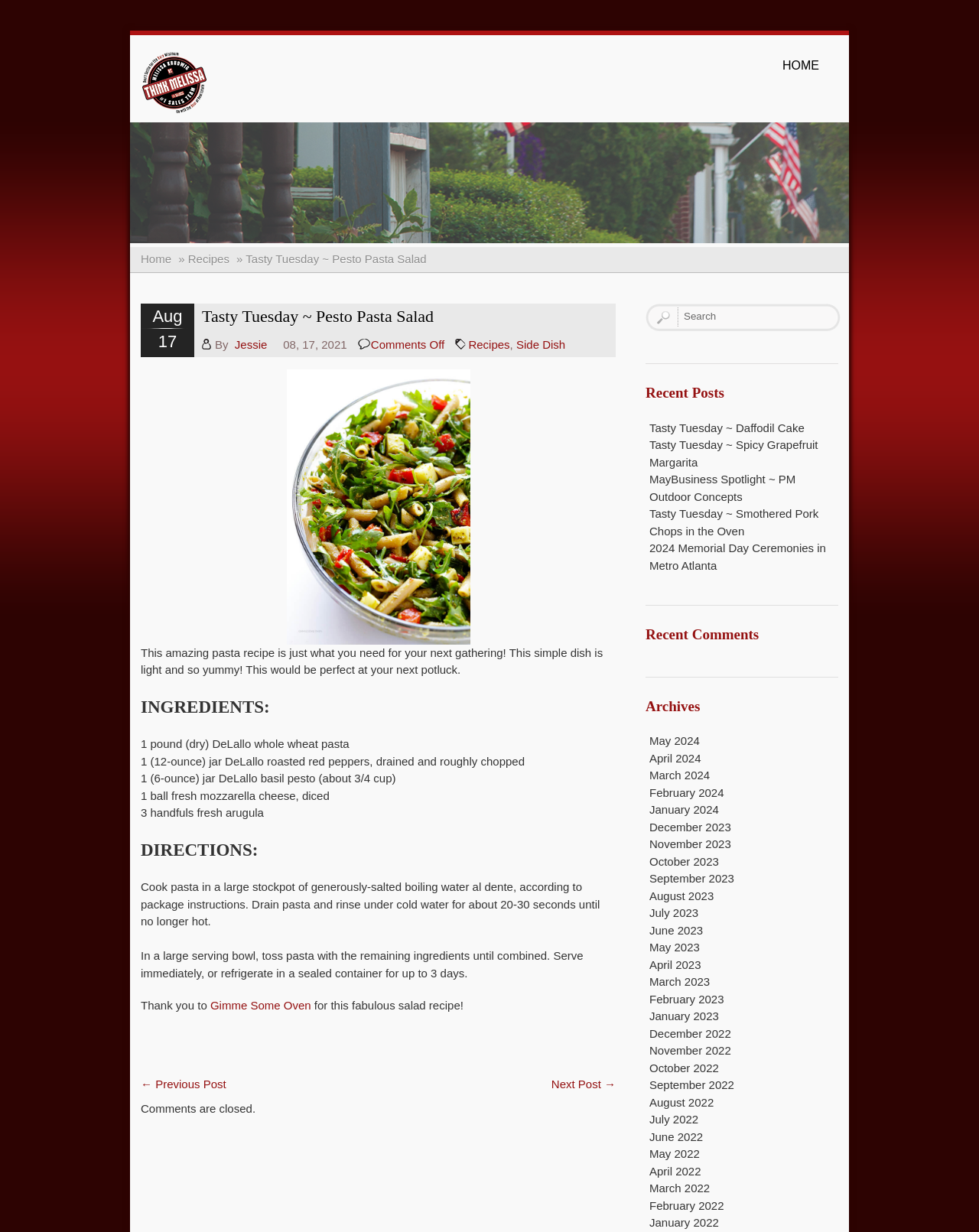Find the bounding box coordinates of the clickable area required to complete the following action: "View previous post".

[0.144, 0.874, 0.231, 0.885]